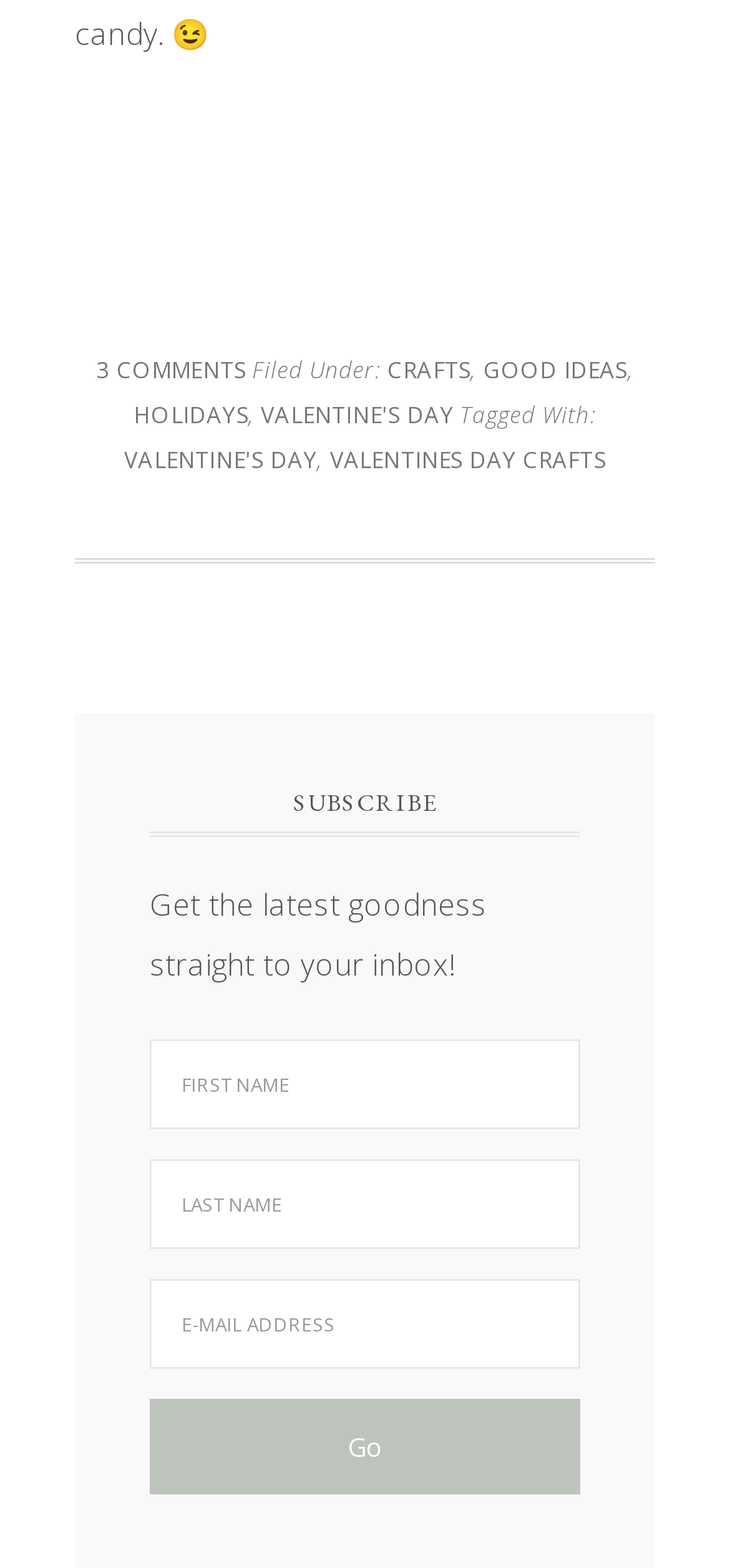Look at the image and write a detailed answer to the question: 
Is the email address required in the subscription form?

I checked the subscription form and found that the 'E-Mail Address' textbox has a 'required: True' attribute, indicating that it is a required field.